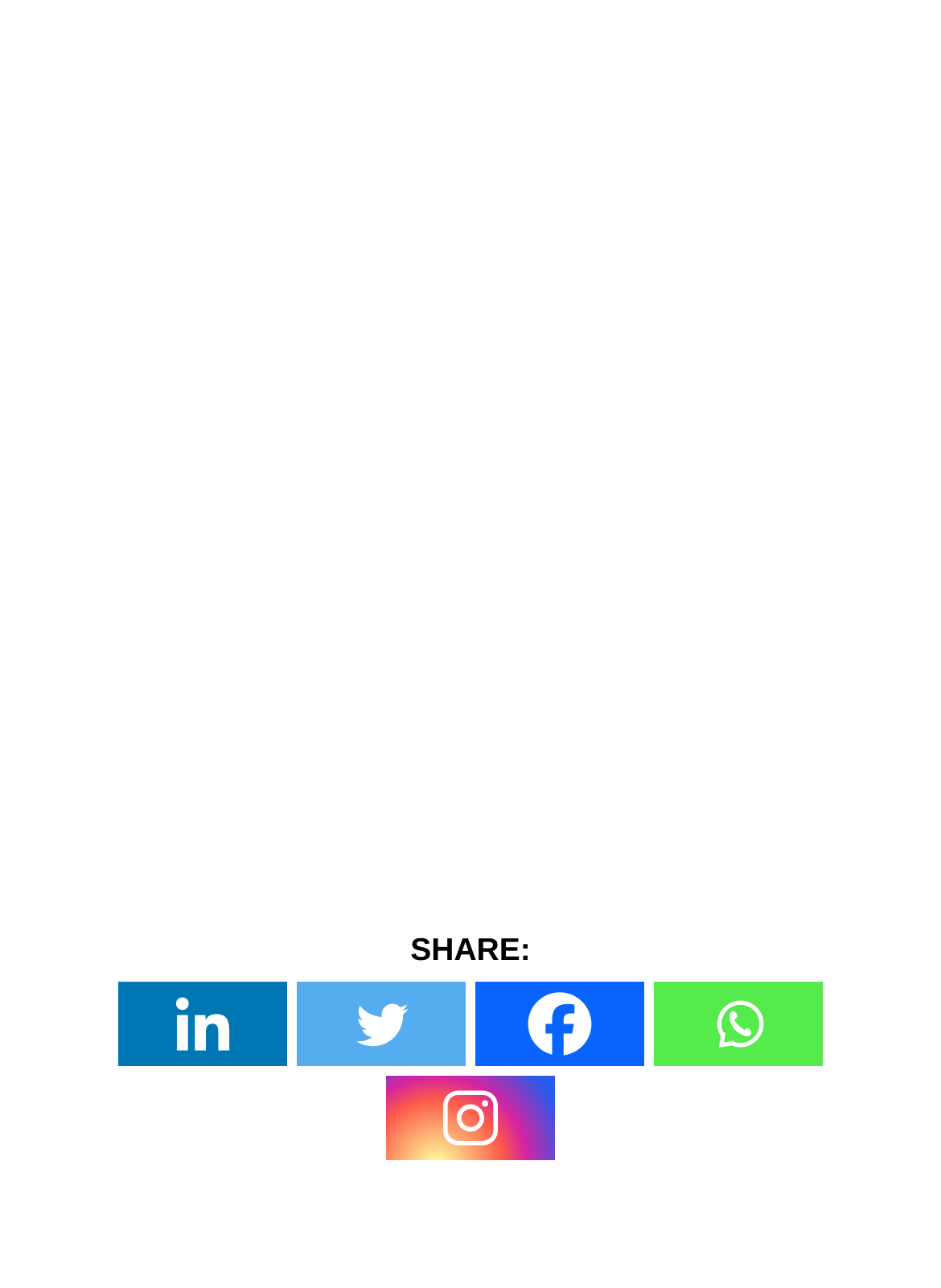Please reply to the following question with a single word or a short phrase:
Is there an image associated with the Instagram link?

Yes